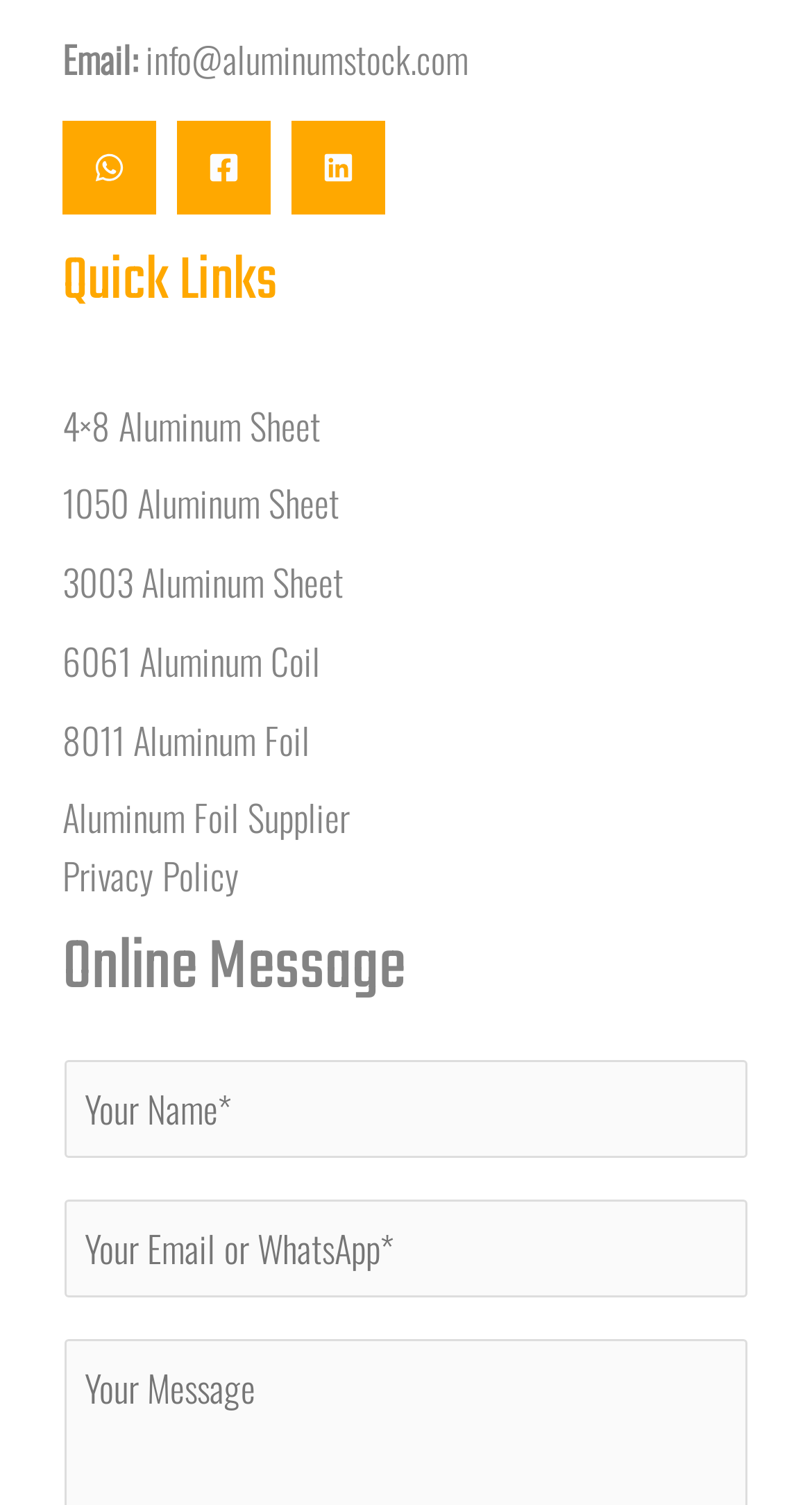Find the bounding box coordinates for the HTML element described as: "Privacy Policy". The coordinates should consist of four float values between 0 and 1, i.e., [left, top, right, bottom].

[0.077, 0.563, 0.295, 0.599]